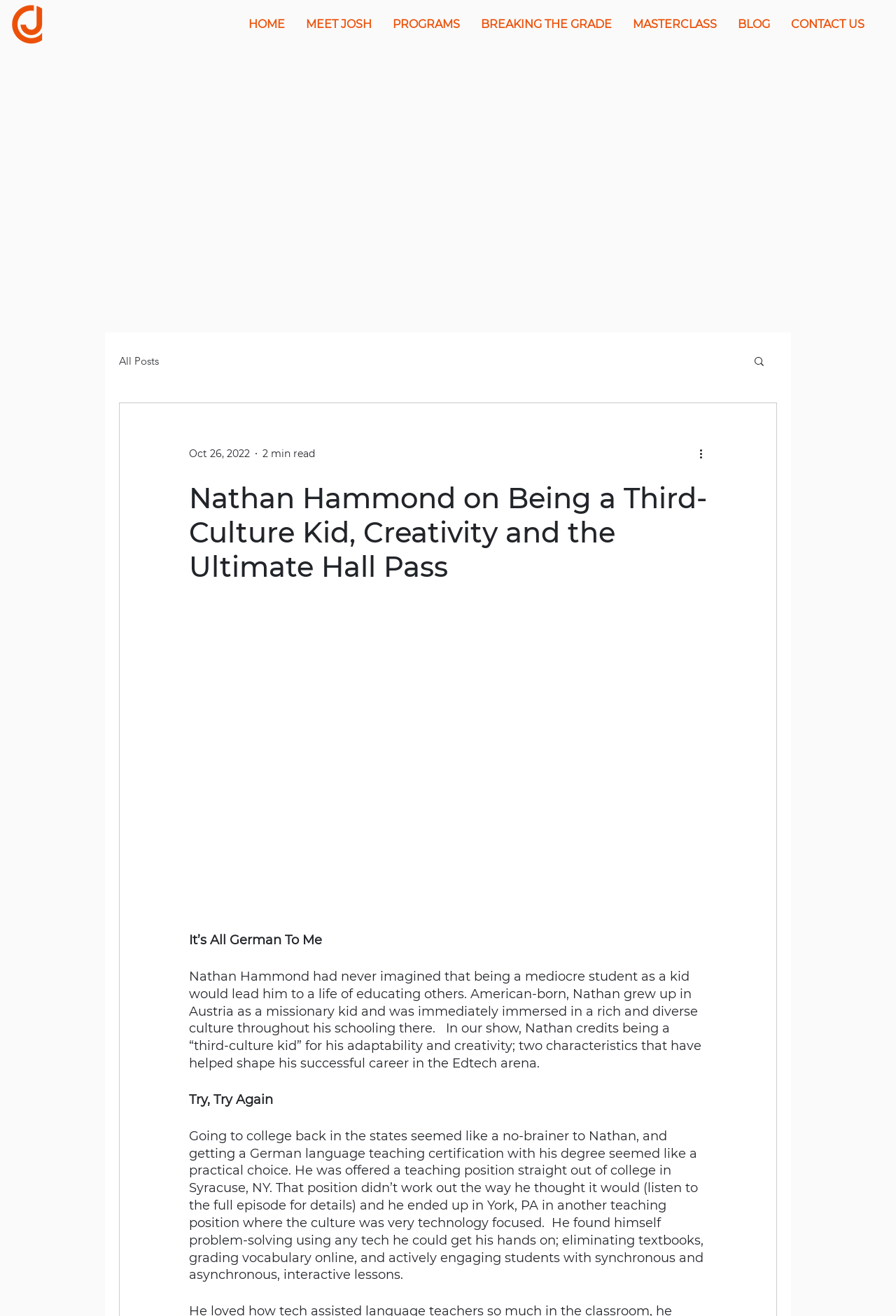Find the bounding box coordinates of the element you need to click on to perform this action: 'View all posts'. The coordinates should be represented by four float values between 0 and 1, in the format [left, top, right, bottom].

[0.133, 0.269, 0.177, 0.279]